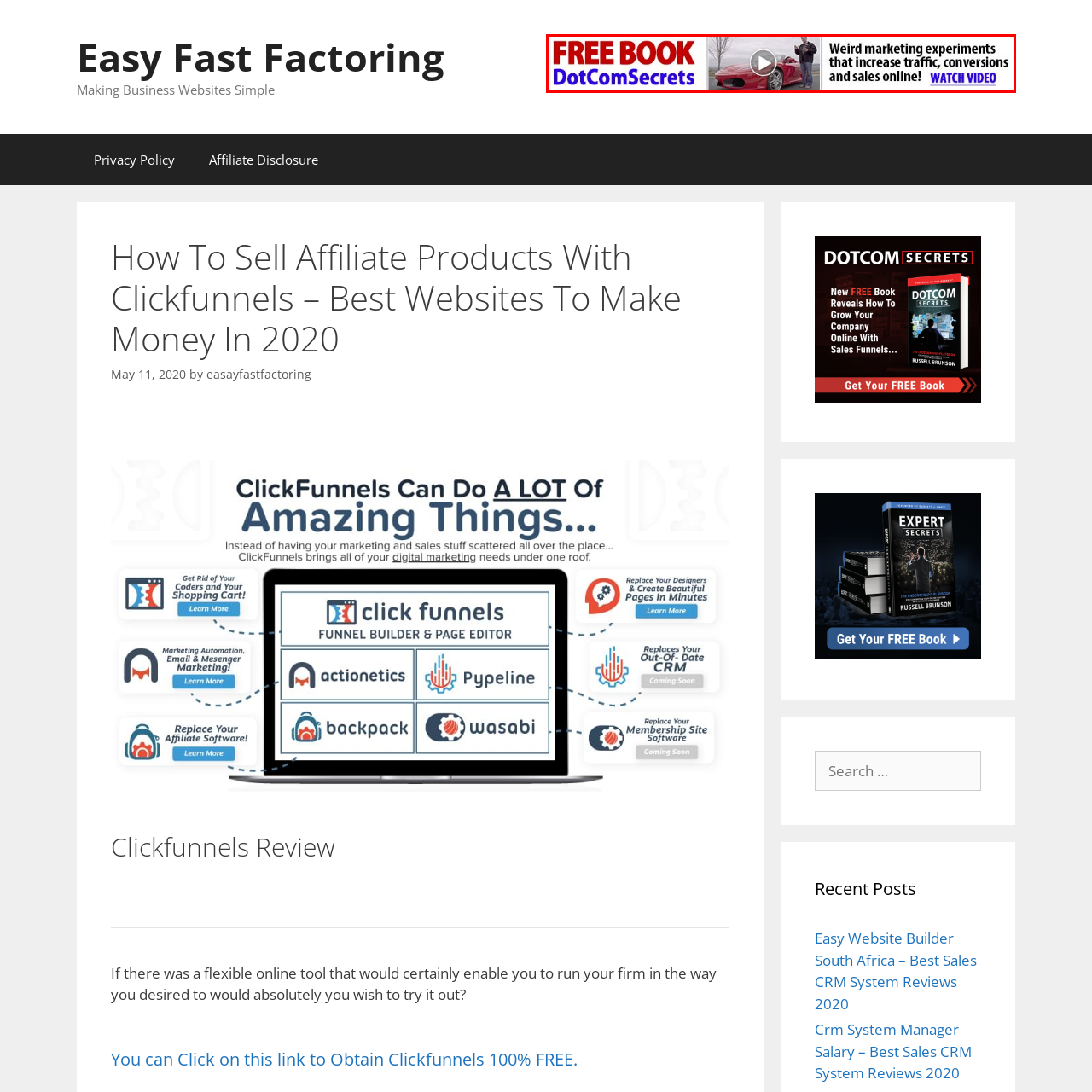Inspect the section highlighted in the red box, What is the purpose of the banner? 
Answer using a single word or phrase.

To generate interest